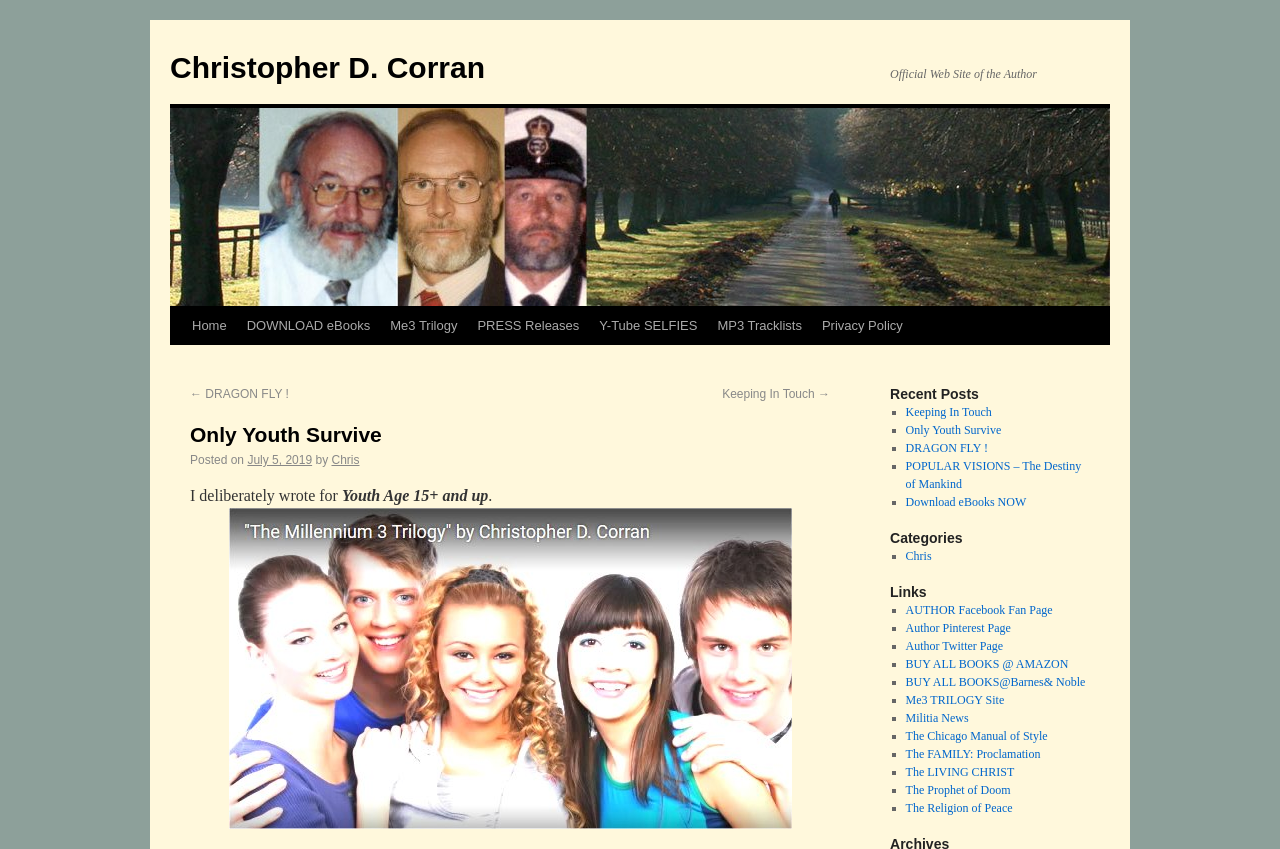Determine the bounding box coordinates of the clickable element necessary to fulfill the instruction: "Visit Digital Collections". Provide the coordinates as four float numbers within the 0 to 1 range, i.e., [left, top, right, bottom].

None